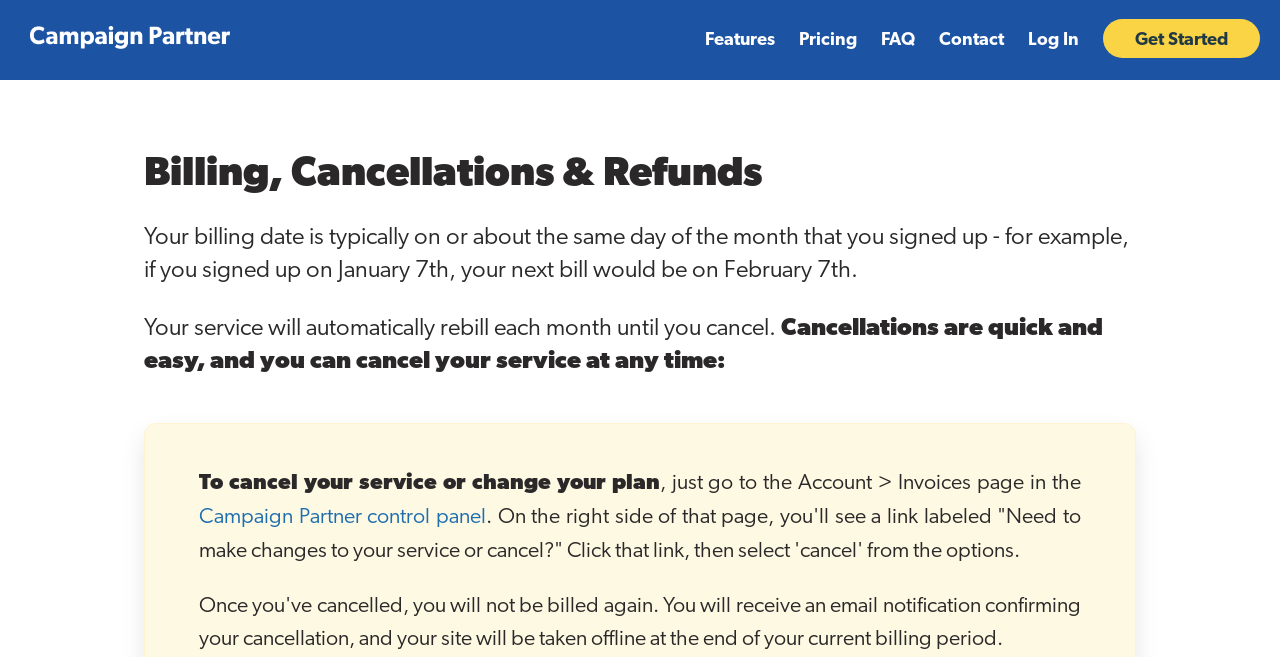What is the typical billing date?
Provide a detailed and extensive answer to the question.

According to the webpage, the typical billing date is on or about the same day of the month that you signed up. For example, if you signed up on January 7th, your next bill would be on February 7th.